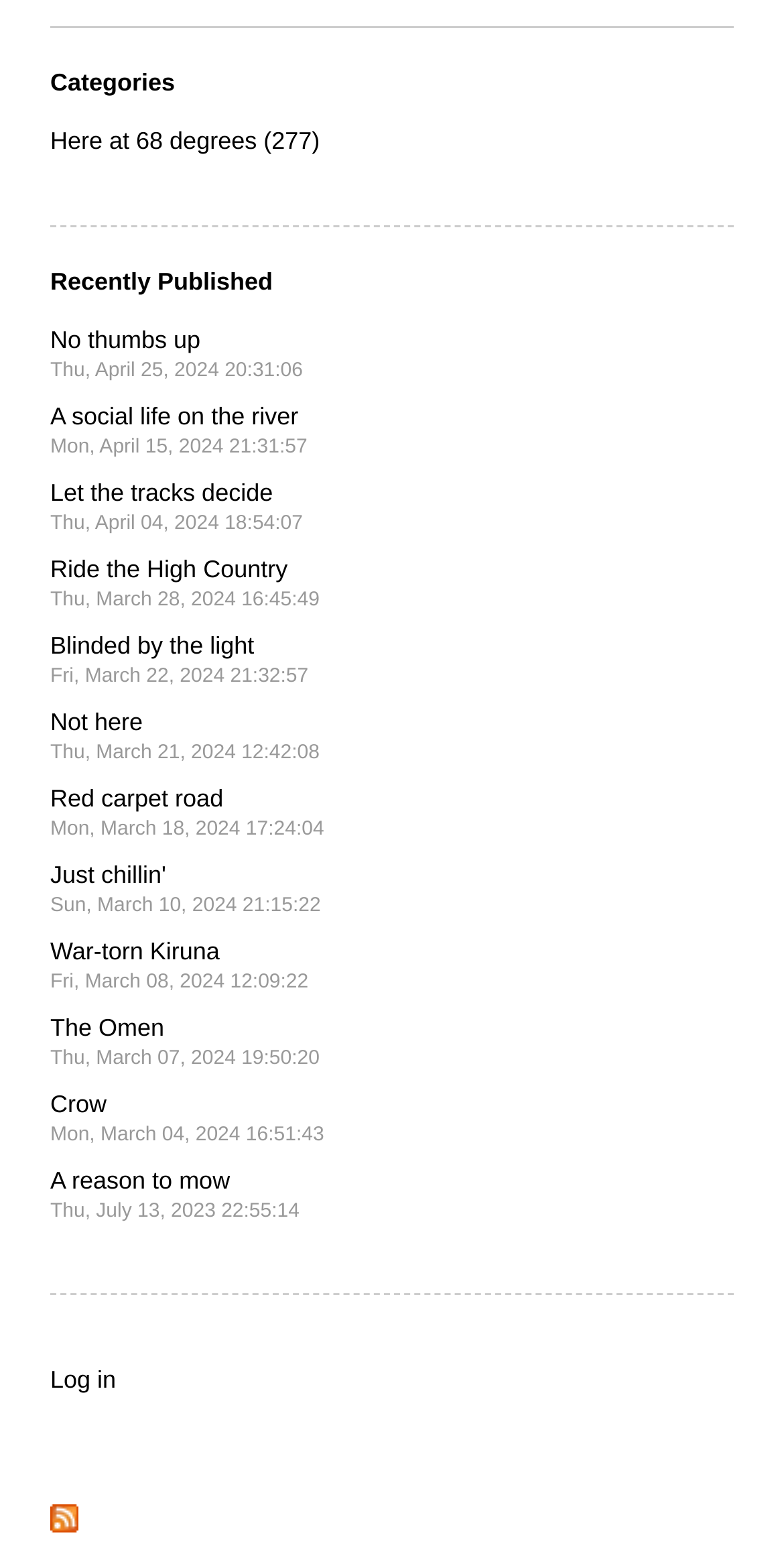What is the purpose of the link at the bottom? Based on the screenshot, please respond with a single word or phrase.

Log in